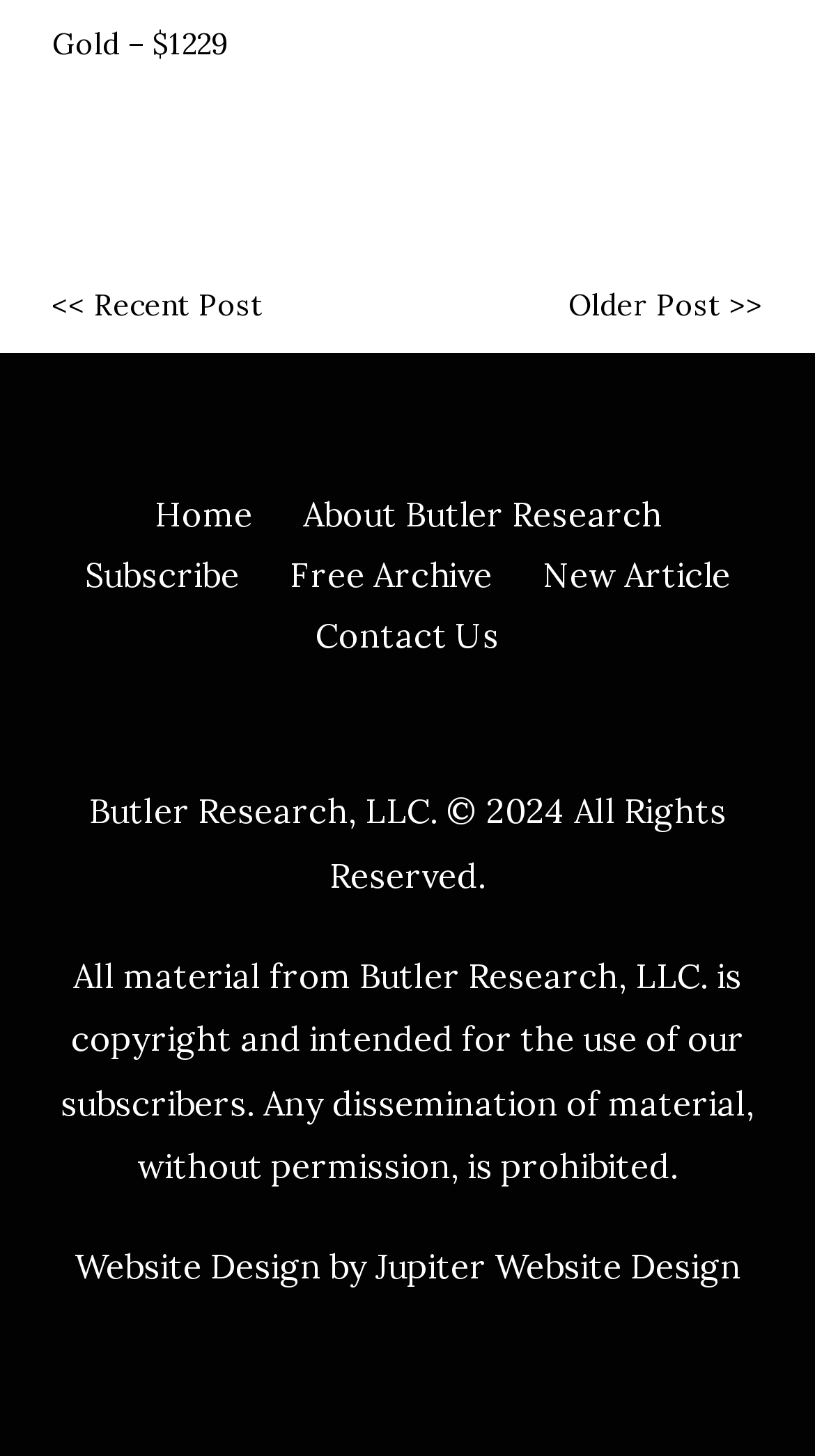Please determine the bounding box coordinates of the element to click on in order to accomplish the following task: "go to home page". Ensure the coordinates are four float numbers ranging from 0 to 1, i.e., [left, top, right, bottom].

[0.19, 0.339, 0.31, 0.367]